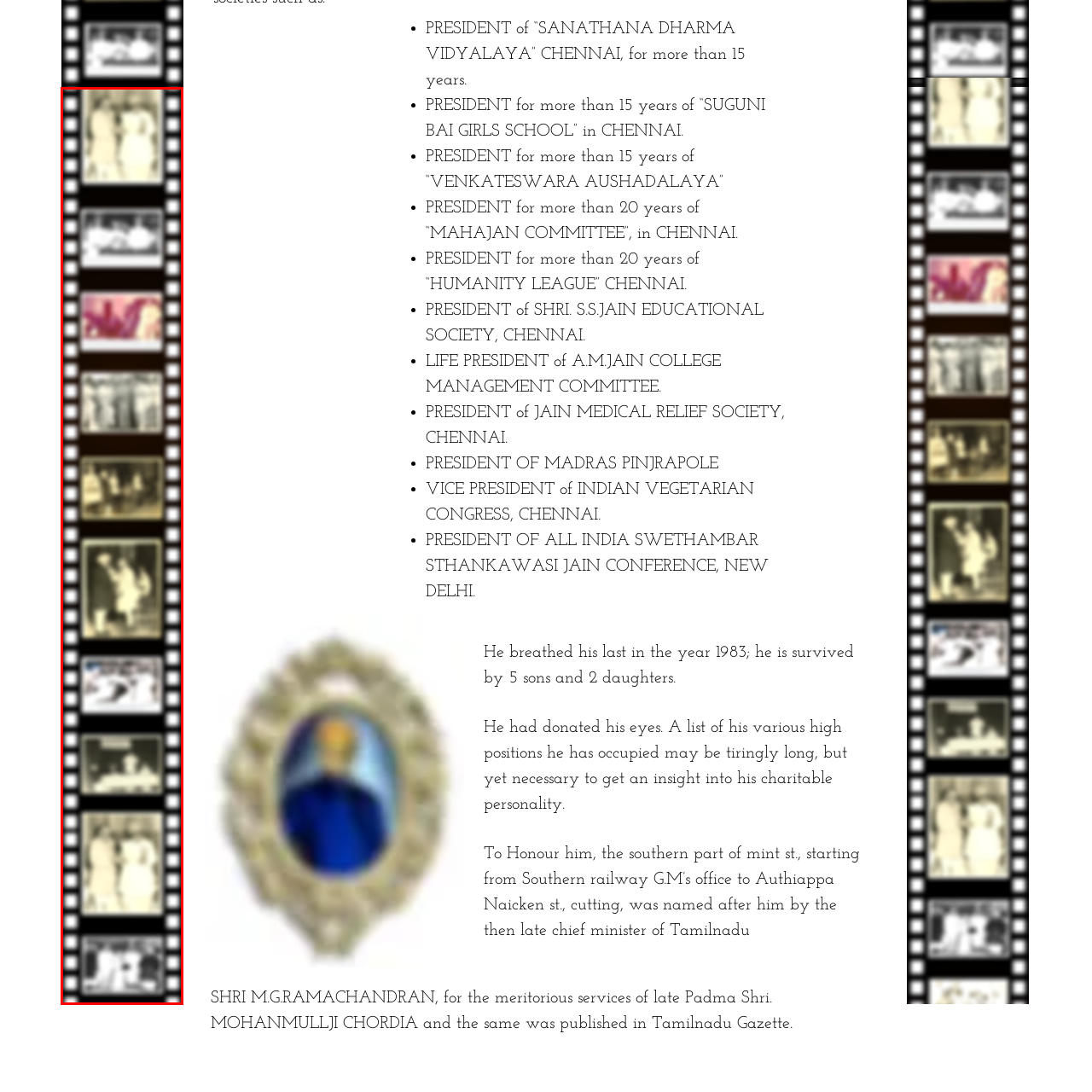What is the purpose of the image arrangement?
Analyze the image inside the red bounding box and provide a one-word or short-phrase answer to the question.

To reflect on history